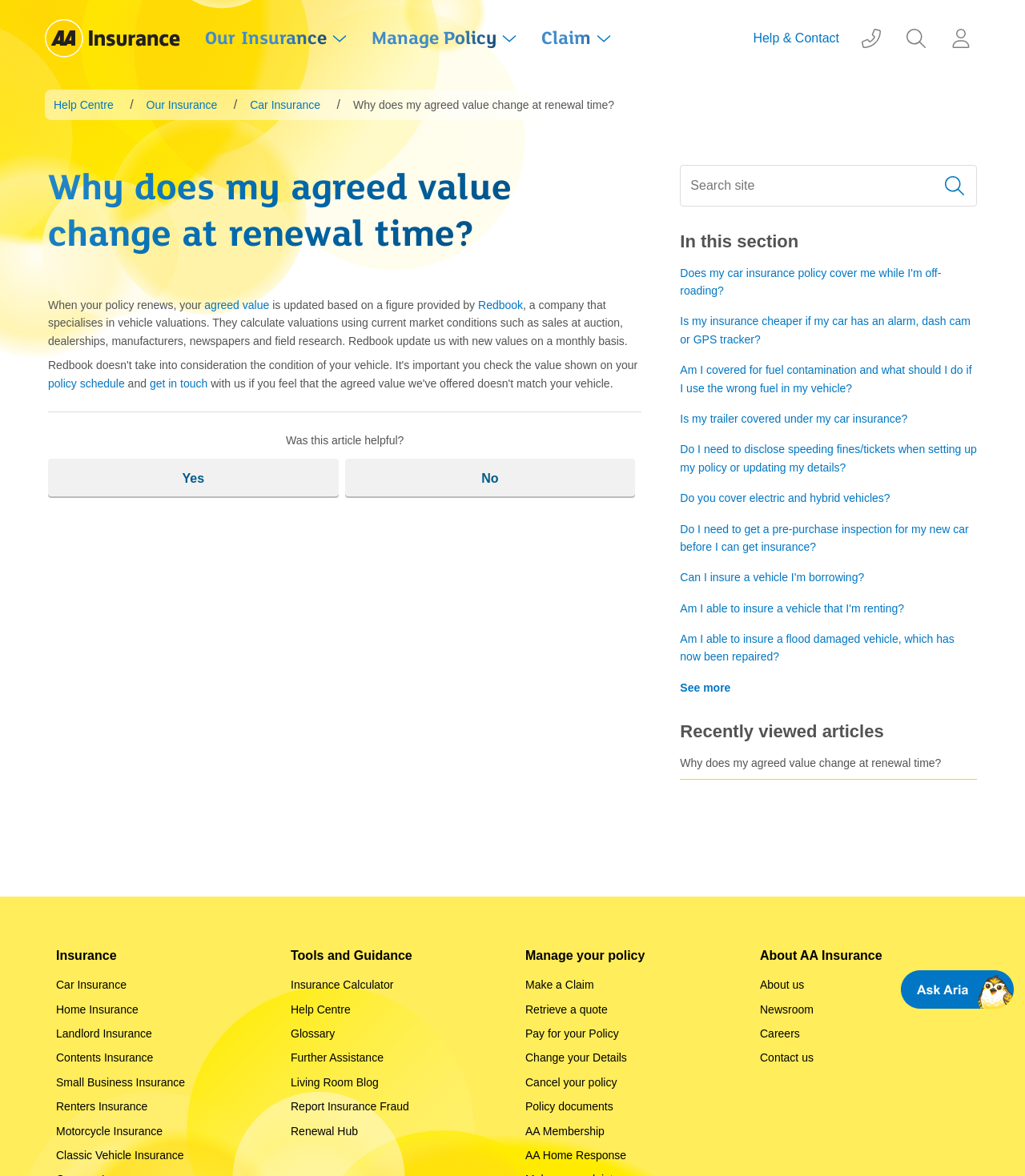Generate a detailed explanation of the webpage's features and information.

This webpage is about AA Insurance, with a focus on explaining why the agreed value of a policy changes at renewal time. At the top of the page, there is a navigation menu with links to "Our Insurance", "Manage Policy", "Claim", and "Help & Contact". Below this menu, there is a main content area with a heading that reads "Why does my agreed value change at renewal time?".

The main content area is divided into several sections. The first section explains that the agreed value is updated based on a figure provided by Redbook, a company that specializes in vehicle valuations. This section also provides more information about how Redbook calculates valuations.

Below this section, there is a link to the policy schedule and an option to get in touch. There is also a question asking if the article was helpful, with yes and no buttons to respond.

The next section is titled "In this section" and provides links to related articles, such as "Does my car insurance policy cover me while I'm off-roading?" and "Is my insurance cheaper if my car has an alarm, dash cam or GPS tracker?".

On the right side of the page, there is a search box and a section titled "Recently viewed articles" with a link to the current article. Below this, there are links to different types of insurance, such as car, home, and landlord insurance.

At the bottom of the page, there are three columns of links. The first column is titled "Insurance" and provides links to different types of insurance. The second column is titled "Tools and Guidance" and provides links to resources such as an insurance calculator and a glossary. The third column is titled "Manage your policy" and provides links to actions such as making a claim and paying for a policy.